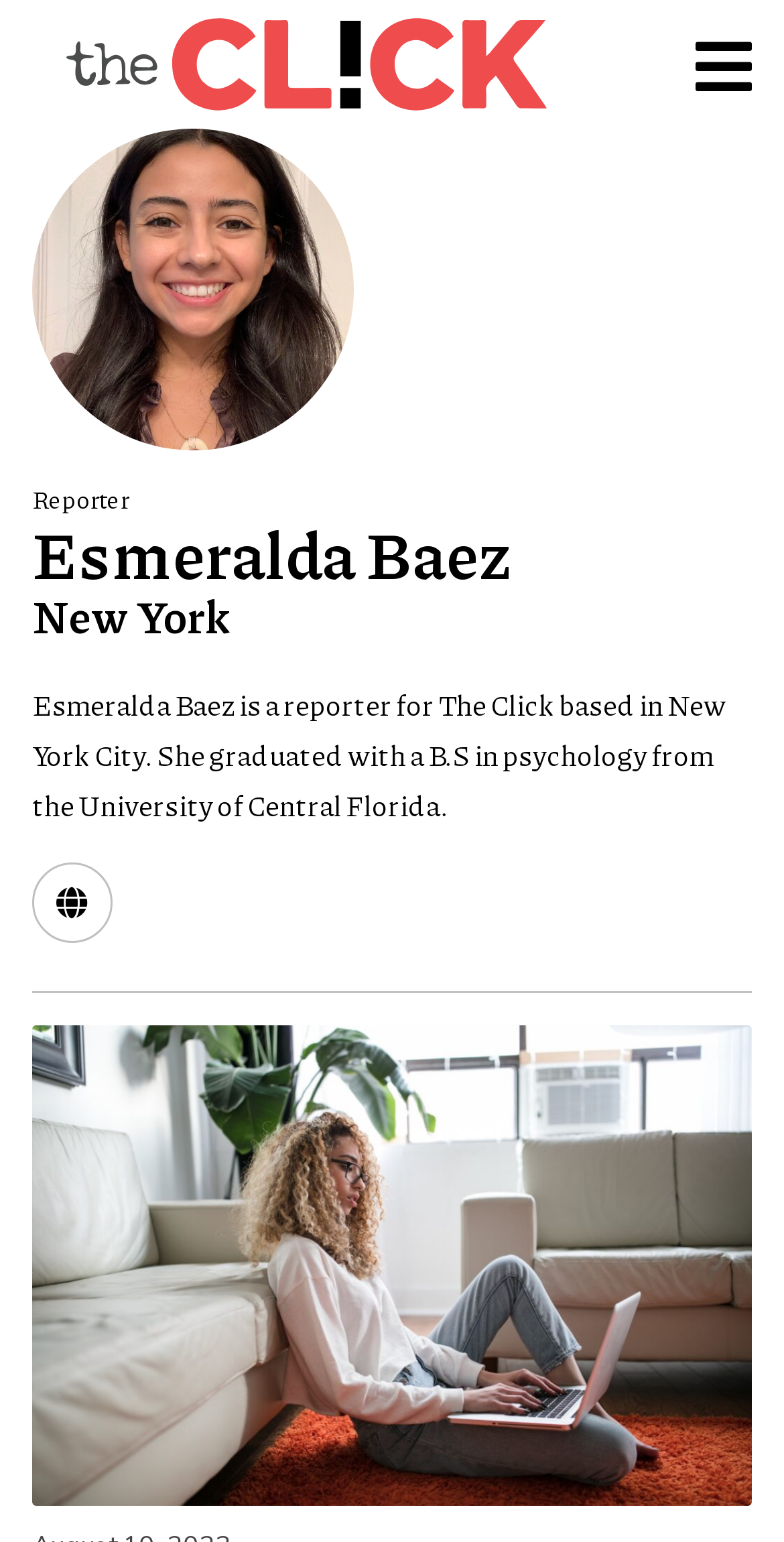Respond with a single word or short phrase to the following question: 
What is the purpose of the 'Toggle Menu' link?

To toggle the menu